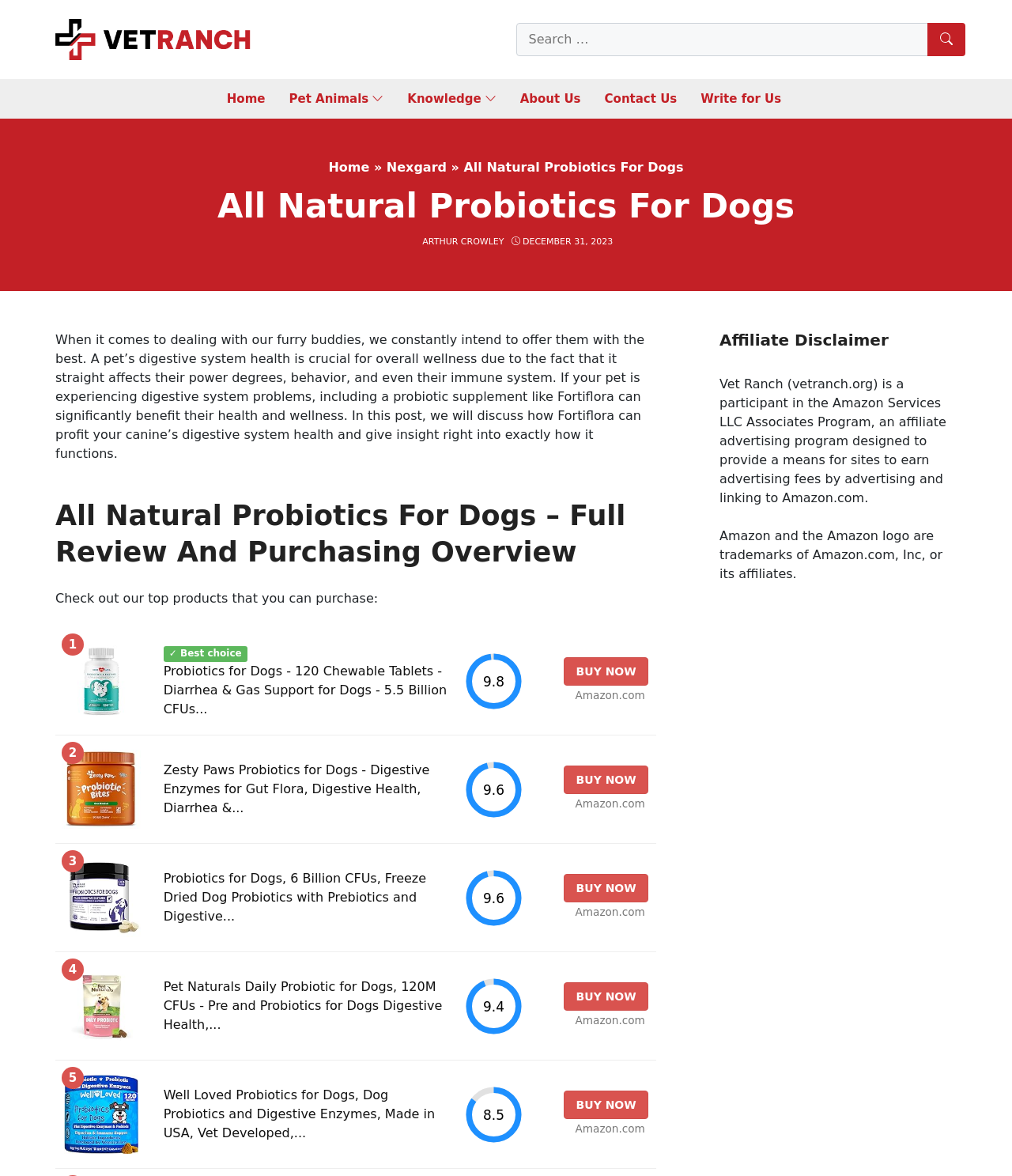Give the bounding box coordinates for the element described by: "Write for Us".

[0.692, 0.07, 0.772, 0.098]